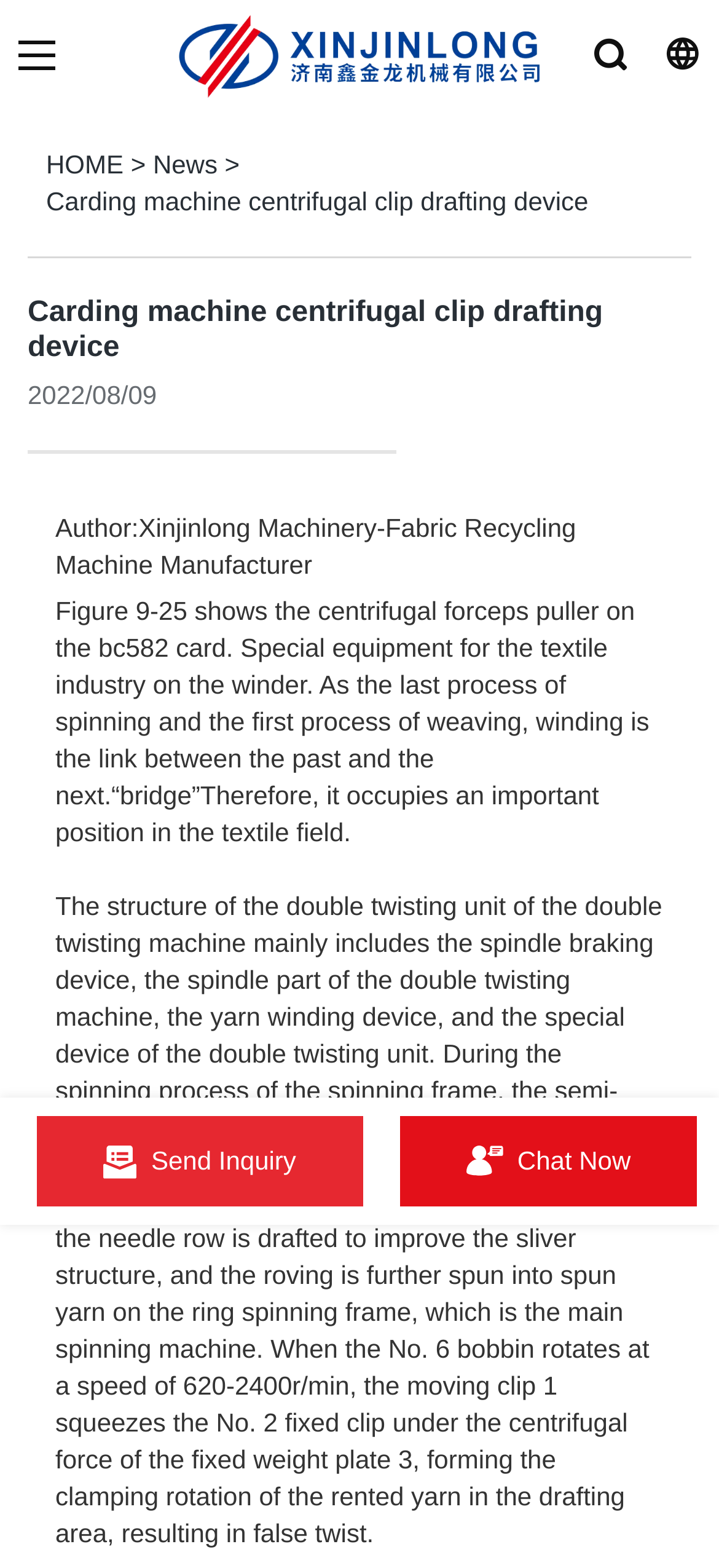Generate a comprehensive caption for the webpage you are viewing.

The webpage is about Xinjinlong Machinery, a company that manufactures machinery for the textile industry. At the top of the page, there is a logo and a link to the company's homepage, labeled "Xinjinlong Machinery". Below this, there is a navigation menu with links to "HOME" and "News".

The main content of the page is focused on a specific product, the "Carding machine centrifugal clip drafting device". There is a heading with this title, followed by a publication date "2022/08/09" and an author credit to Xinjinlong Machinery. 

Below this, there is a block of text that describes the product, including its function and structure. The text is divided into two paragraphs, with the first paragraph explaining the importance of winding in the textile industry and the second paragraph detailing the components of the double twisting unit of the double twisting machine.

On the right side of the page, there are two buttons, "Send Inquiry" and "Chat Now", which allow users to contact the company. Each button has an accompanying image.

There are also several links scattered throughout the page, including one to "Fabric Recycling Machine Manufacturer" and another to "carding machine". These links likely lead to other pages on the company's website that provide more information about related products or services.